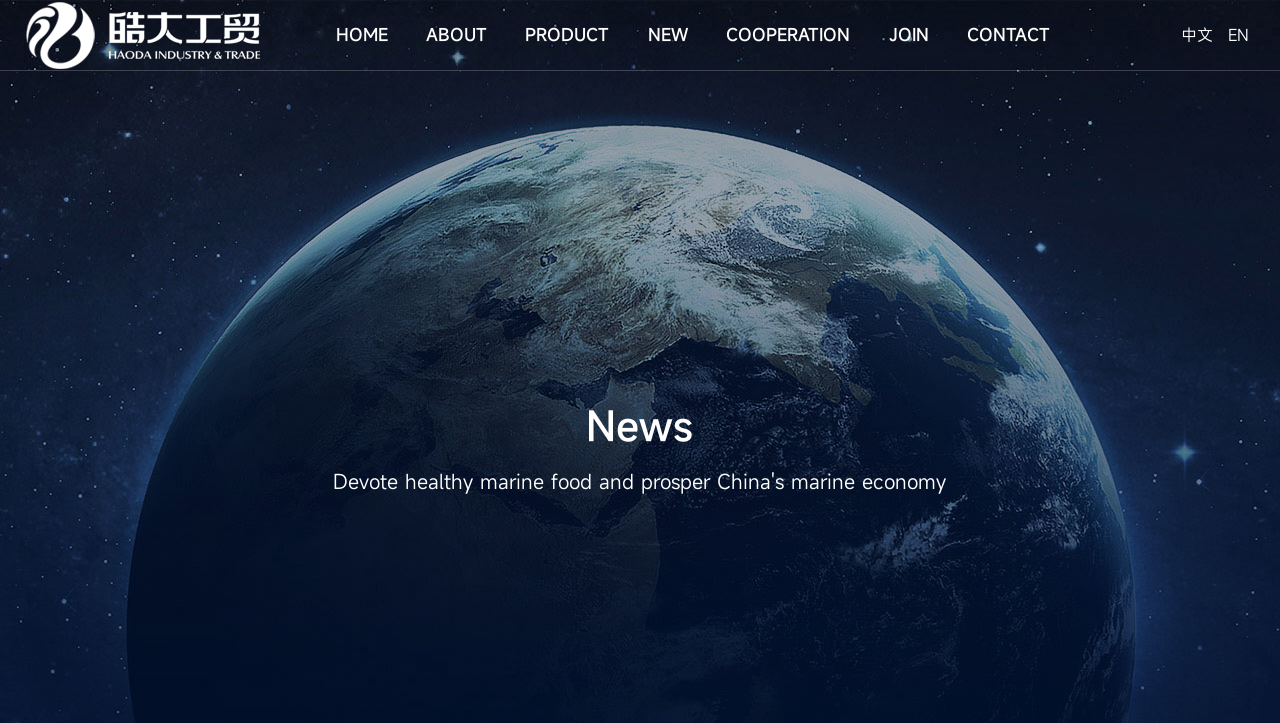Locate the bounding box coordinates of the element I should click to achieve the following instruction: "view news".

[0.028, 0.558, 0.972, 0.619]